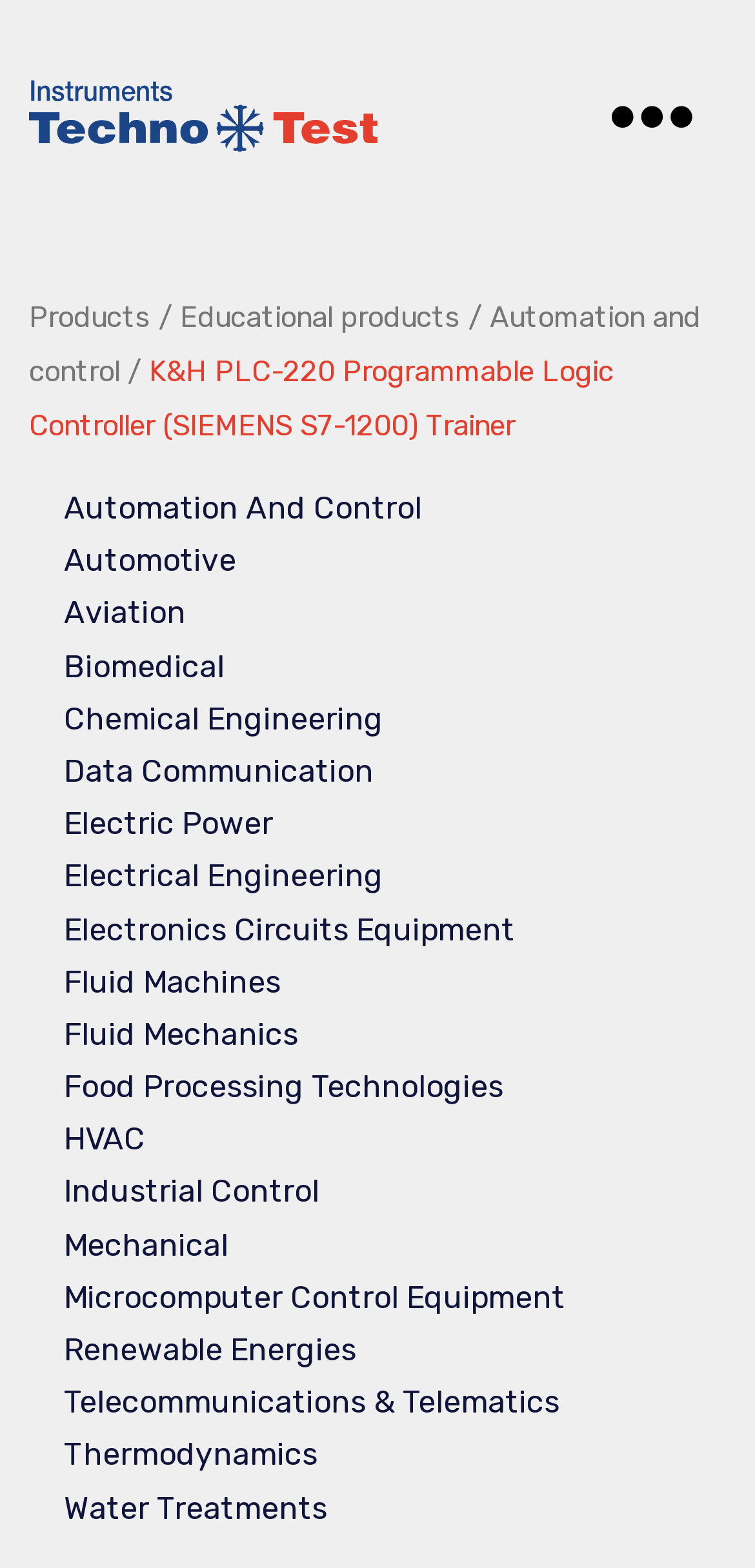Extract the bounding box coordinates for the HTML element that matches this description: "Food processing technologies". The coordinates should be four float numbers between 0 and 1, i.e., [left, top, right, bottom].

[0.085, 0.681, 0.667, 0.705]